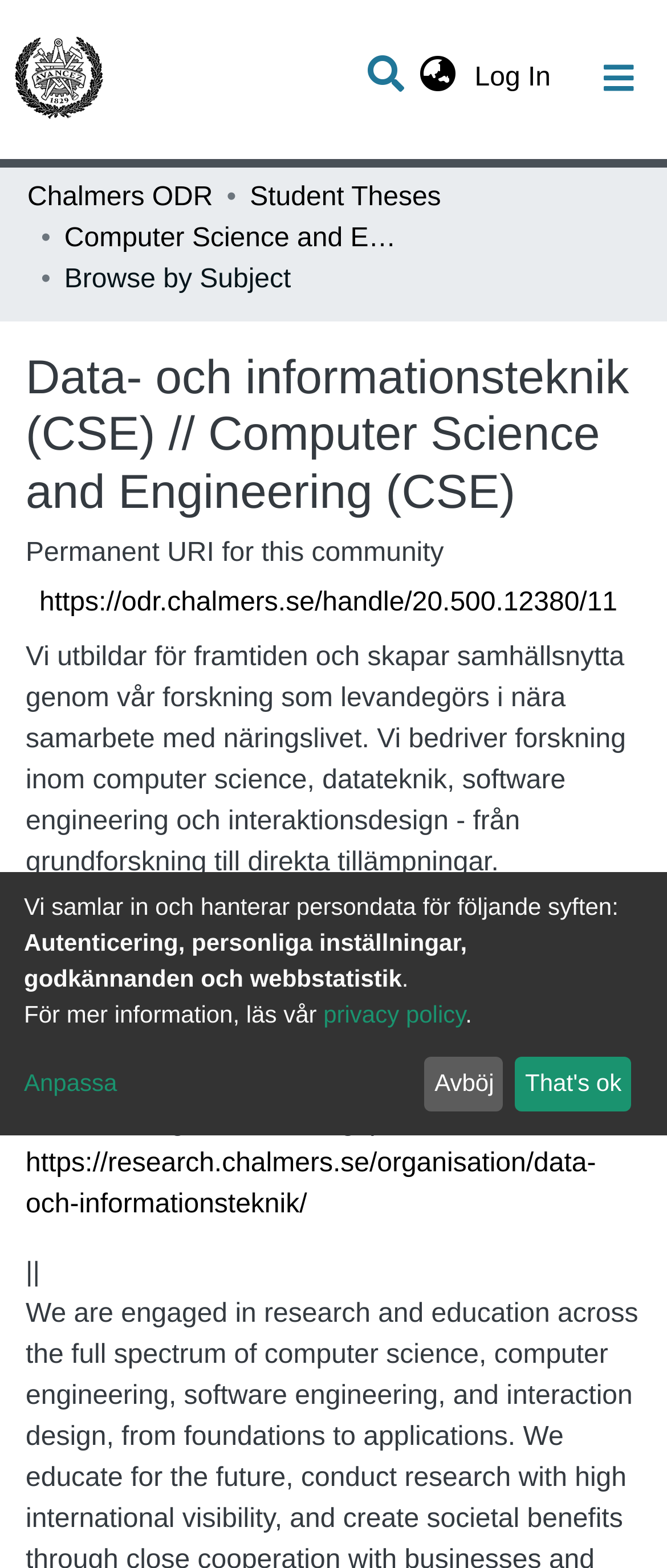What is the current language of the webpage?
Please provide an in-depth and detailed response to the question.

The language switch button is present in the top-right corner of the webpage, but it does not indicate the current language of the webpage. Therefore, it is not possible to determine the current language of the webpage.